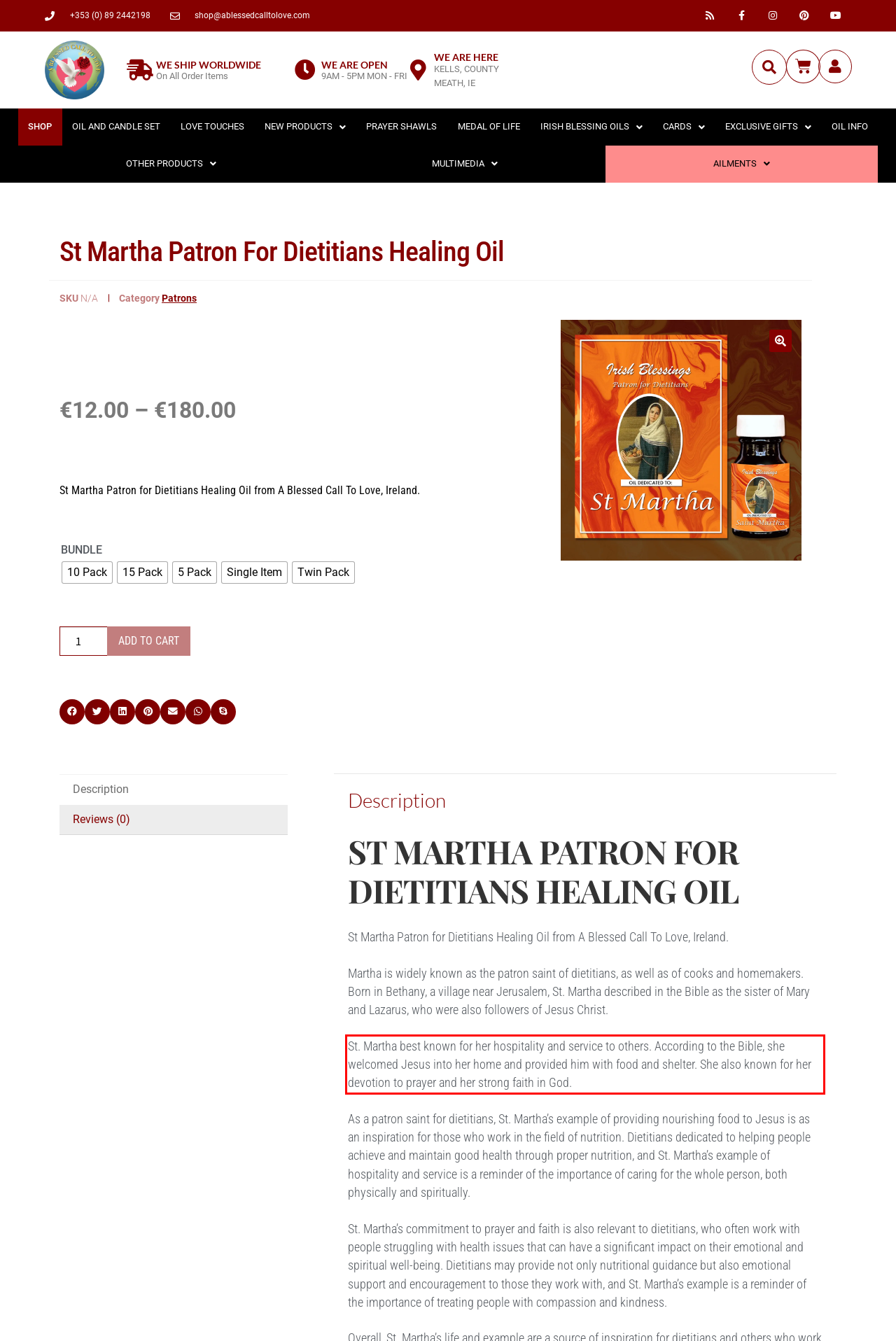You have a screenshot with a red rectangle around a UI element. Recognize and extract the text within this red bounding box using OCR.

St. Martha best known for her hospitality and service to others. According to the Bible, she welcomed Jesus into her home and provided him with food and shelter. She also known for her devotion to prayer and her strong faith in God.